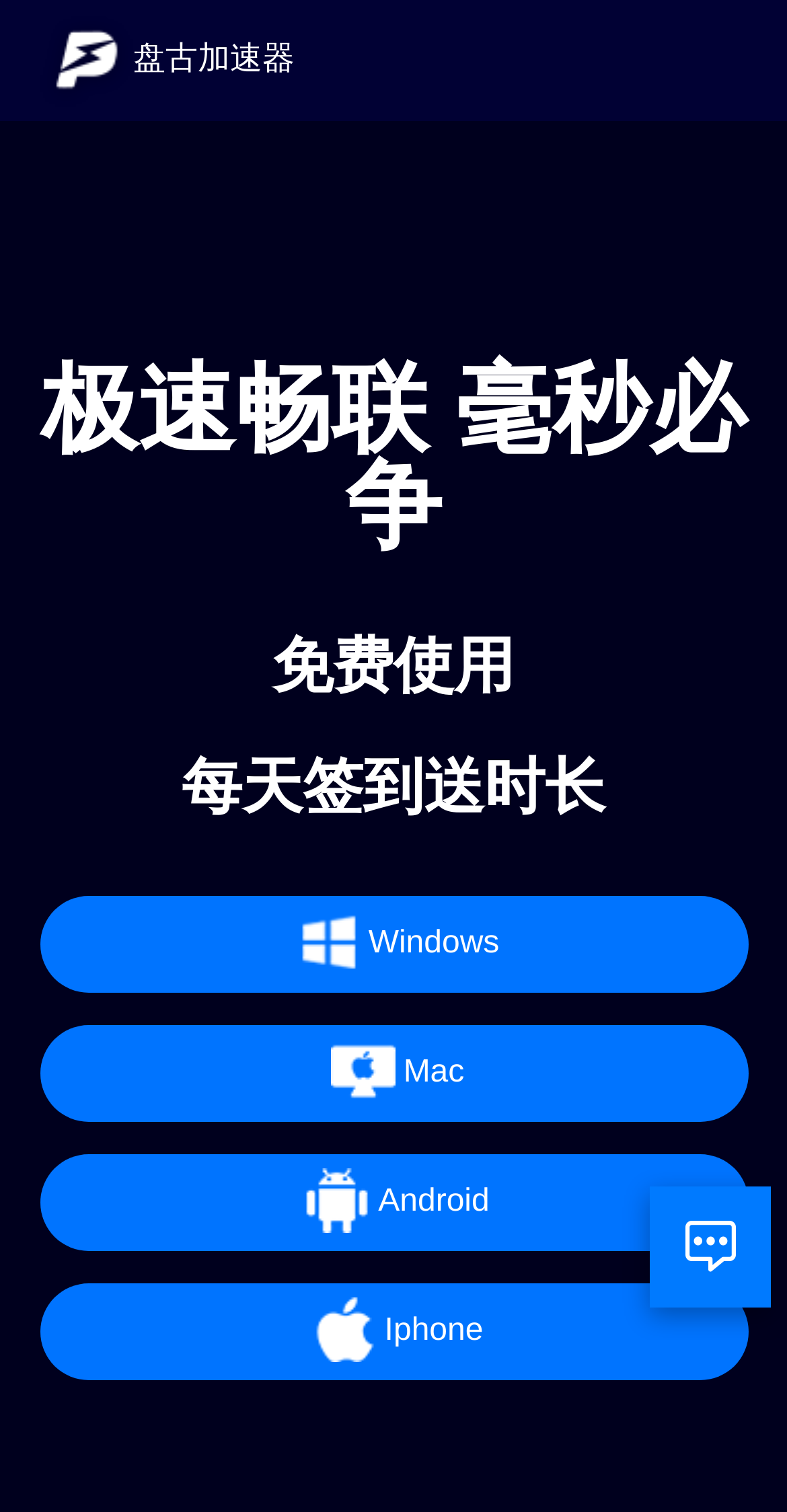Describe the webpage in detail, including text, images, and layout.

The webpage is the official website of 盘古加速器 (Pangu Accelerator). At the top, there is a header section with a logo image on the left side. Below the header, there is a main section that occupies most of the page. 

In the main section, there are three headings stacked vertically, with the first one being "极速畅联 毫秒必争" (Fast and Smooth Connection, Every Millisecond Counts), the second one being "免费使用" (Free to Use), and the third one being "每天签到送时长" (Sign in Every Day to Get Free Time). 

Below the headings, there are four links arranged vertically, each with an image on its right side. The links are for downloading the accelerator on different platforms, including Windows, Mac, Android, and iPhone. The images accompanying the links are likely to be platform logos. 

On the right side of the page, near the bottom, there is an iframe element, which may contain additional content or a widget.